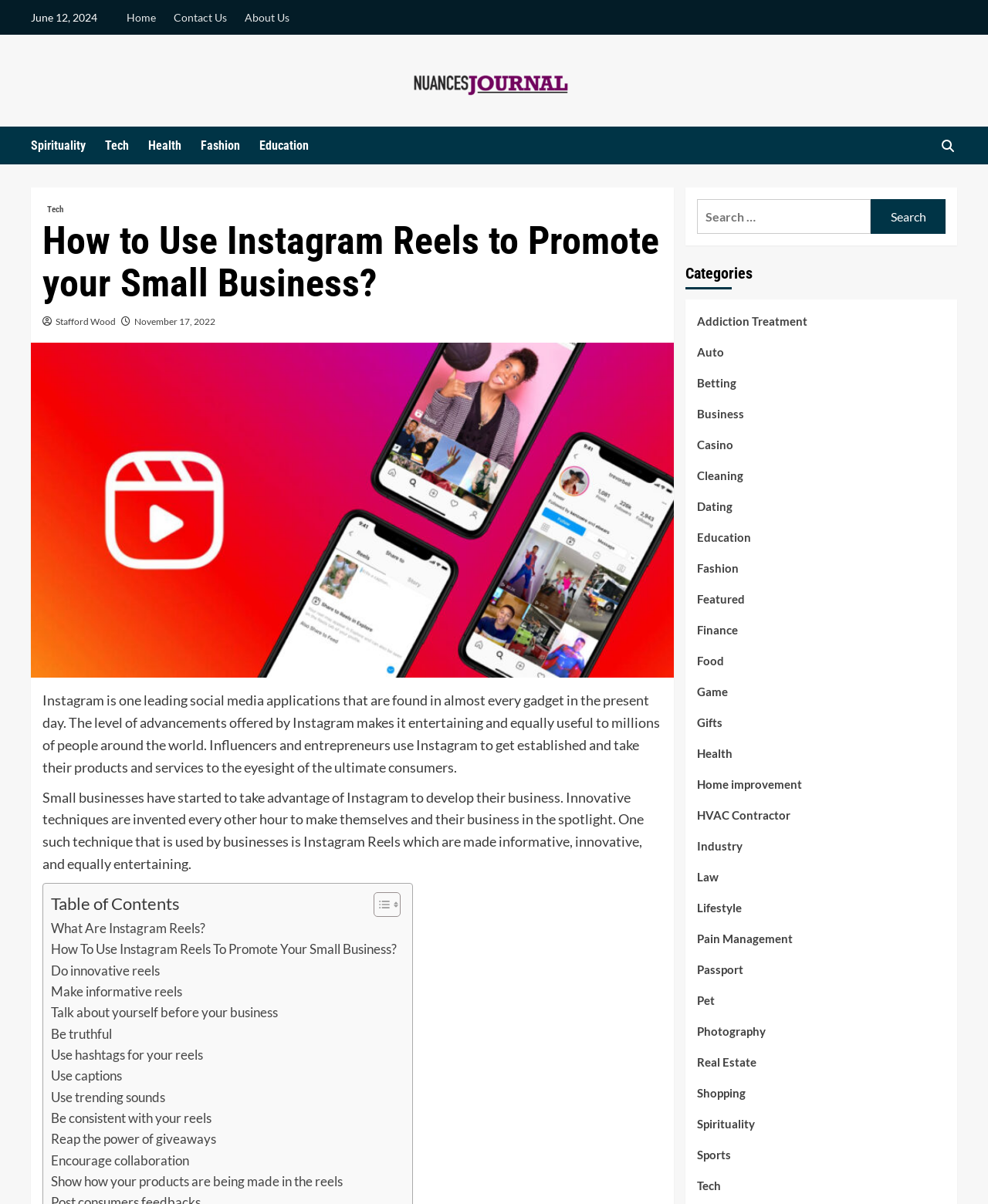Identify the bounding box coordinates of the section that should be clicked to achieve the task described: "View the 'Tech' category".

[0.106, 0.105, 0.15, 0.137]